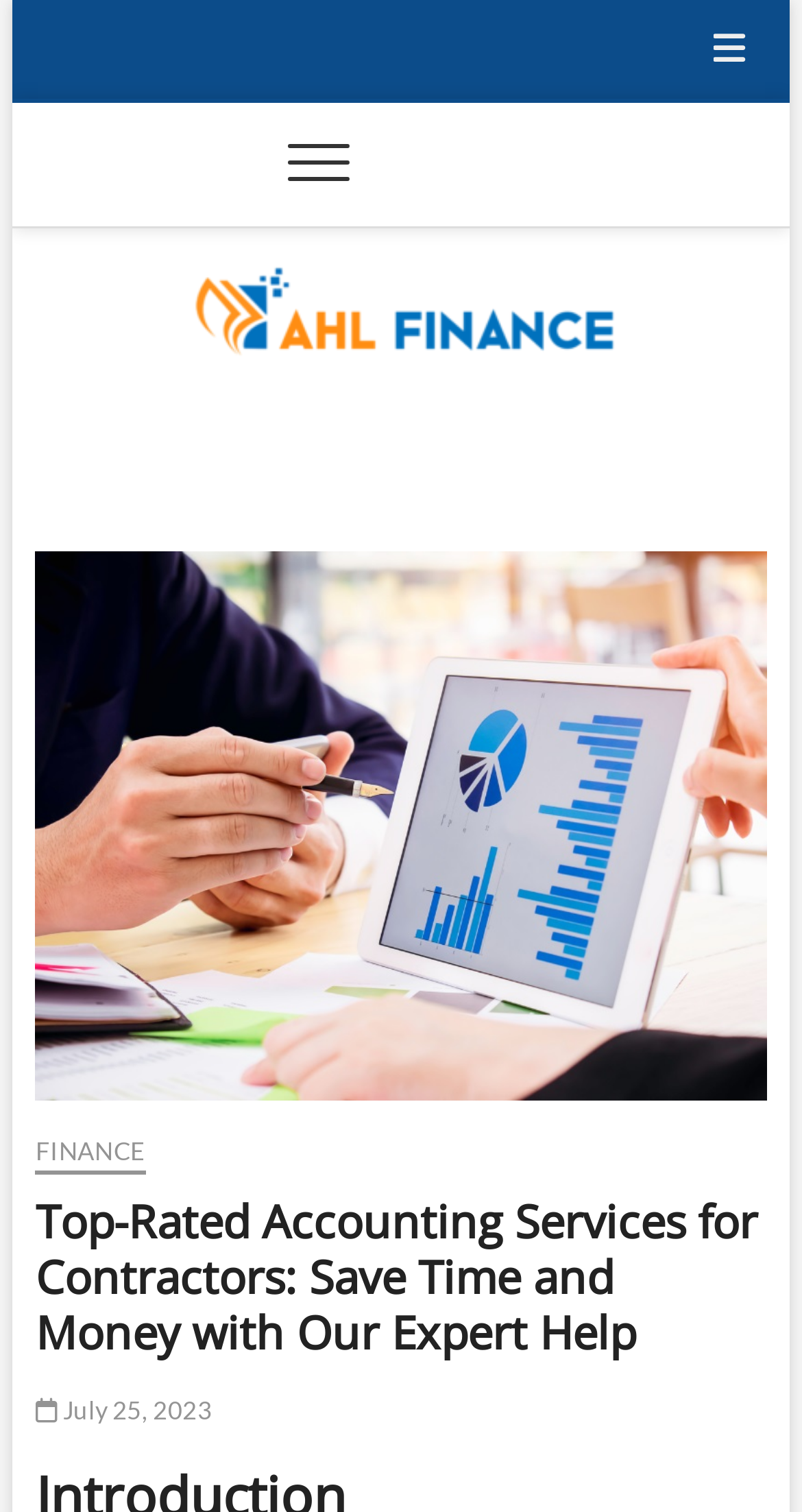Bounding box coordinates are specified in the format (top-left x, top-left y, bottom-right x, bottom-right y). All values are floating point numbers bounded between 0 and 1. Please provide the bounding box coordinate of the region this sentence describes: parent_node: Home

[0.889, 0.0, 0.93, 0.065]